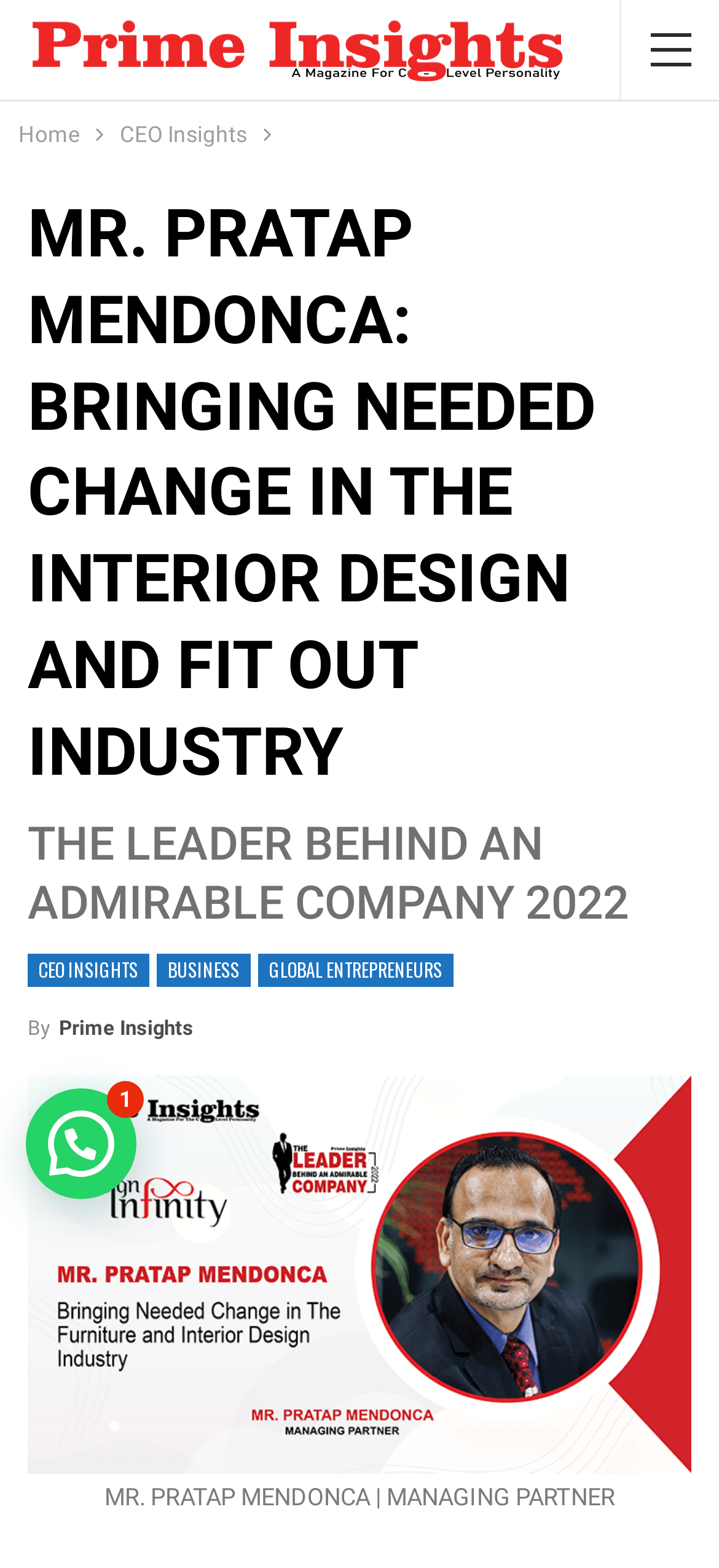Identify the bounding box coordinates of the element that should be clicked to fulfill this task: "Open the chat". The coordinates should be provided as four float numbers between 0 and 1, i.e., [left, top, right, bottom].

[0.036, 0.718, 0.223, 0.74]